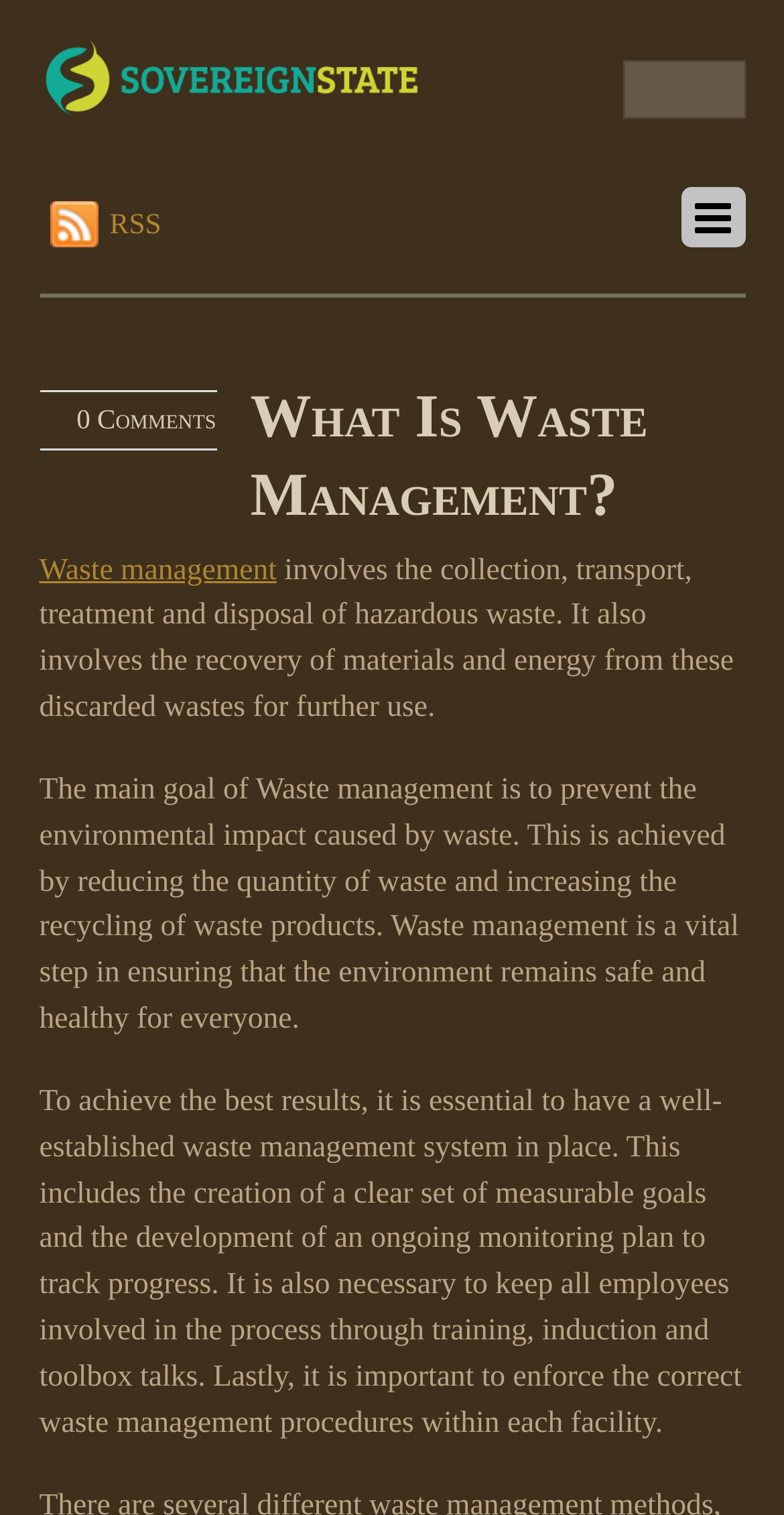Please study the image and answer the question comprehensively:
What is the purpose of waste management?

The webpage states that the purpose of waste management is to ensure that the environment remains safe and healthy for everyone, which is achieved by reducing the quantity of waste and increasing the recycling of waste products.